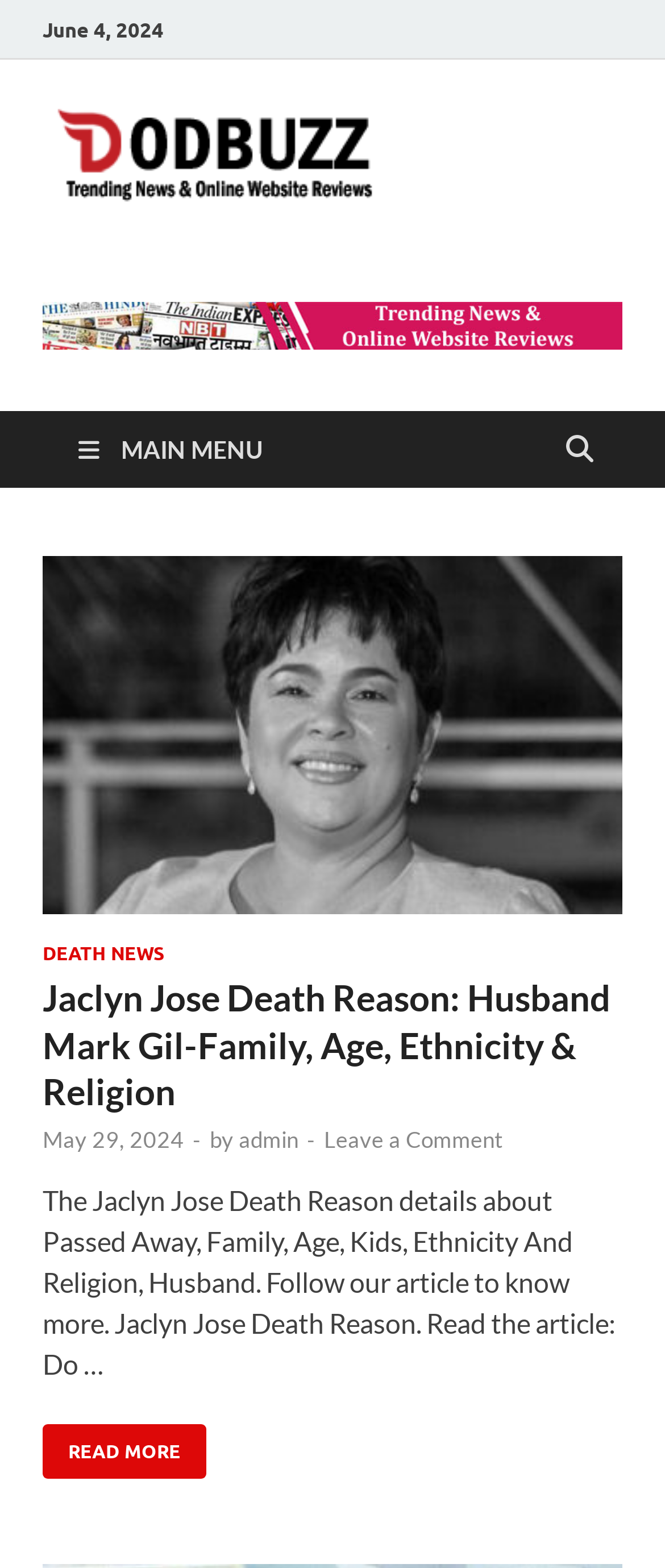Please specify the bounding box coordinates of the area that should be clicked to accomplish the following instruction: "Click the logo to go to the homepage". The coordinates should consist of four float numbers between 0 and 1, i.e., [left, top, right, bottom].

[0.064, 0.116, 0.595, 0.137]